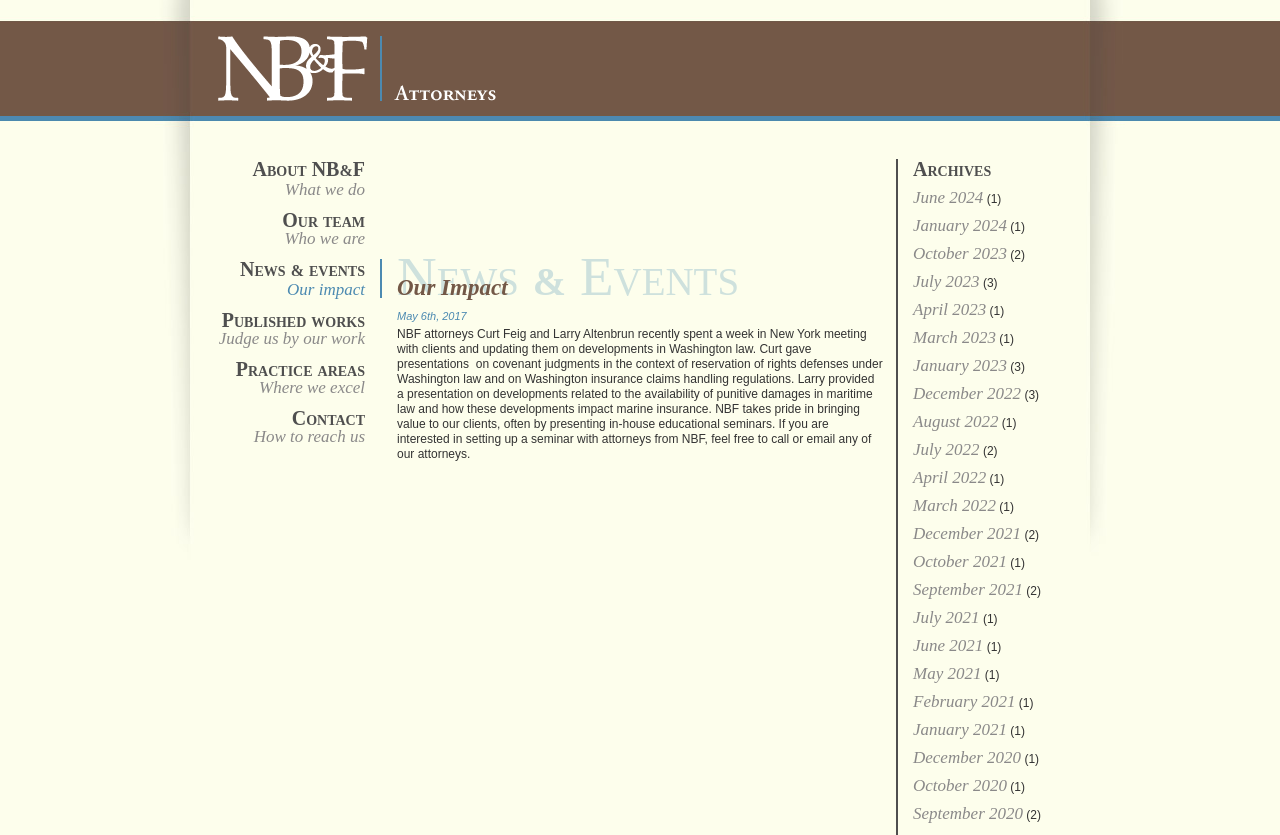Determine the bounding box coordinates of the region that needs to be clicked to achieve the task: "Click on About NB&F What we do".

[0.152, 0.19, 0.285, 0.237]